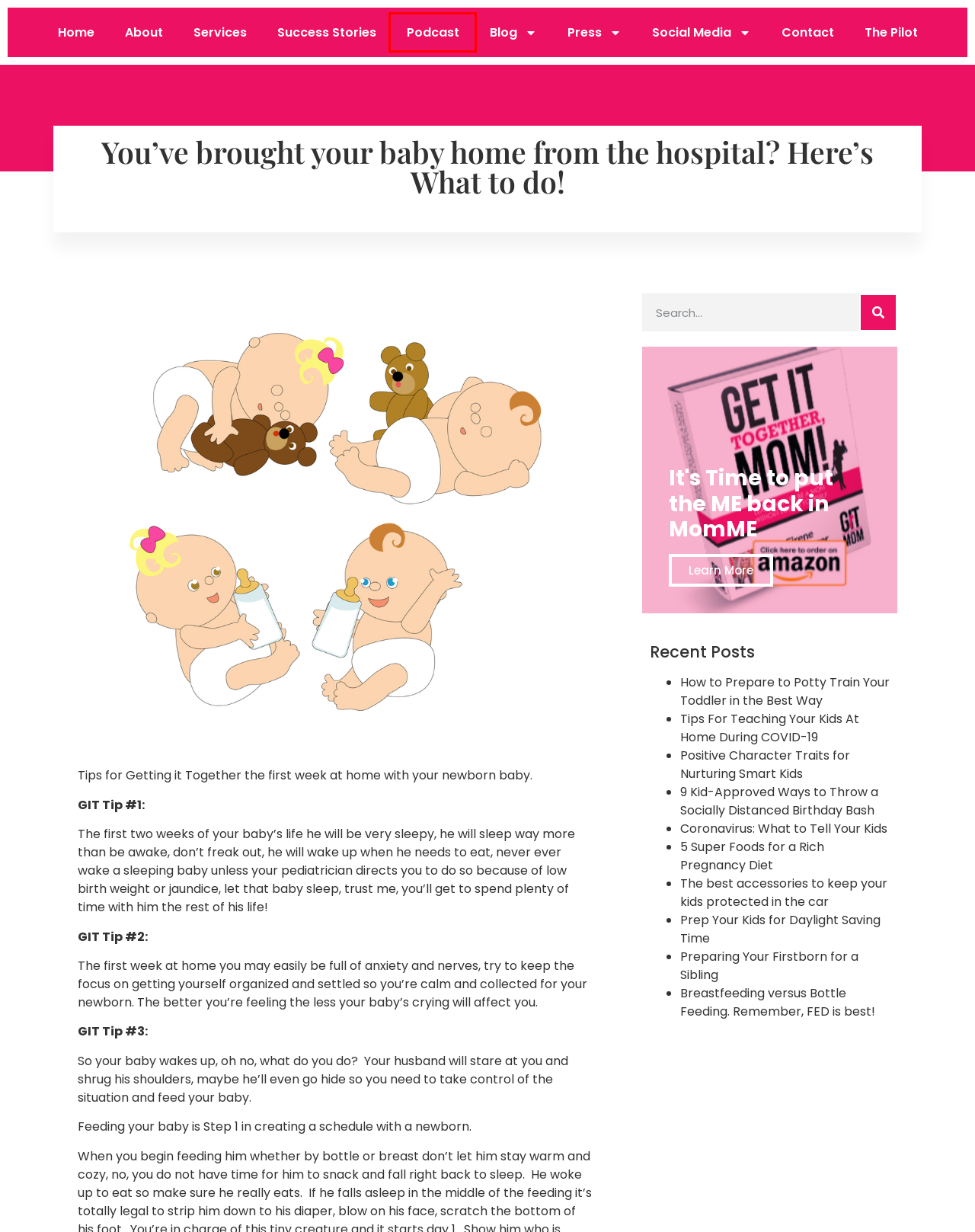Consider the screenshot of a webpage with a red bounding box around an element. Select the webpage description that best corresponds to the new page after clicking the element inside the red bounding box. Here are the candidates:
A. Contact - GIT Mom
B. In the Media - GIT Mom
C. Preparing Your Firstborn for a Sibling - GIT Mom
D. Tips For Teaching Your Kids At Home During COVID-19 - GIT Mom
E. Get It Together with Eirene, the Podcast - GIT Mom
F. About GIT Mom
G. 5 Super Foods for a Rich Pregnancy Diet - GIT Mom
H. 9 Kid-Approved Ways to Throw a Socially Distanced Birthday Bash - GIT Mom

E